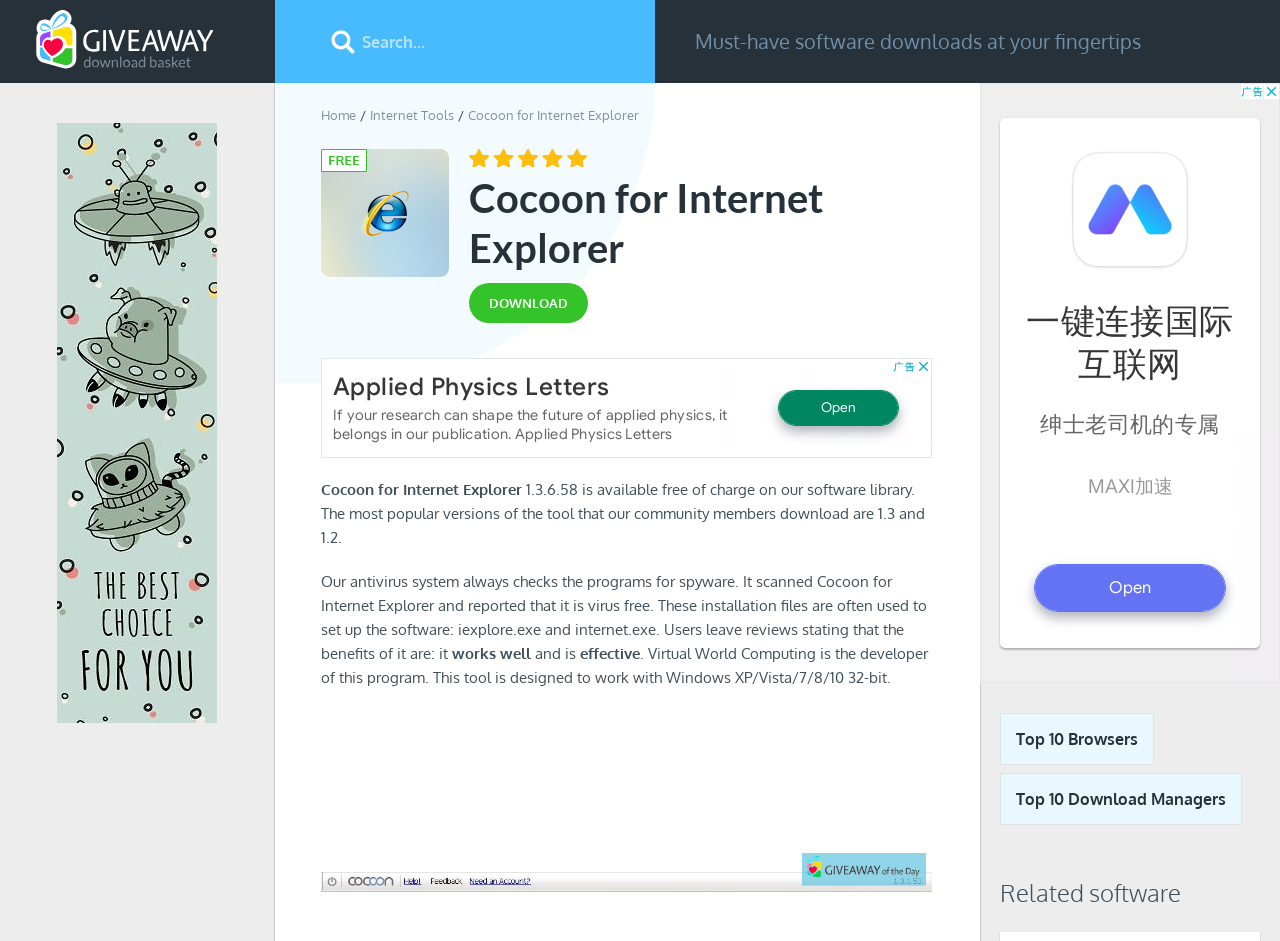What are the benefits of Cocoon for Internet Explorer according to user reviews?
Please look at the screenshot and answer in one word or a short phrase.

works well and is effective